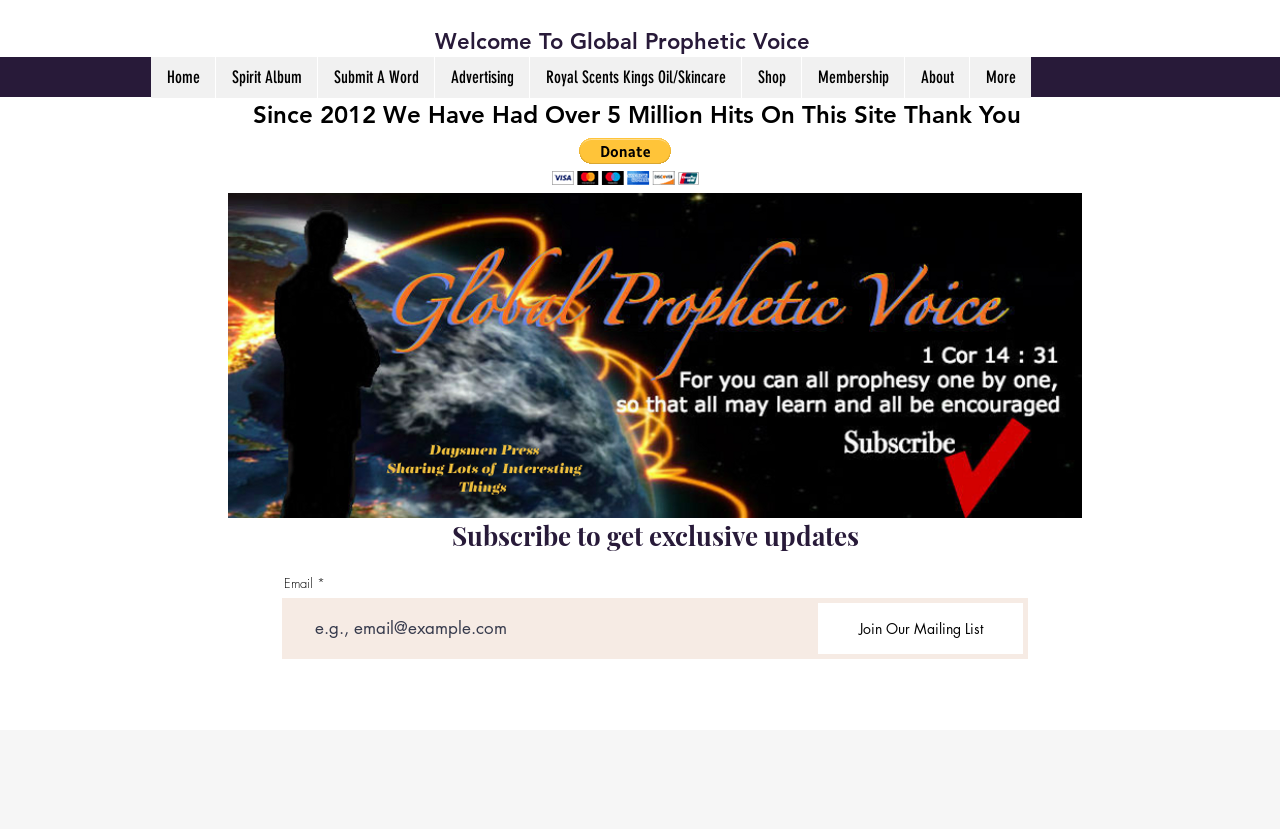Please specify the bounding box coordinates in the format (top-left x, top-left y, bottom-right x, bottom-right y), with all values as floating point numbers between 0 and 1. Identify the bounding box of the UI element described by: name="email" placeholder="e.g., email@example.com"

[0.22, 0.722, 0.635, 0.795]